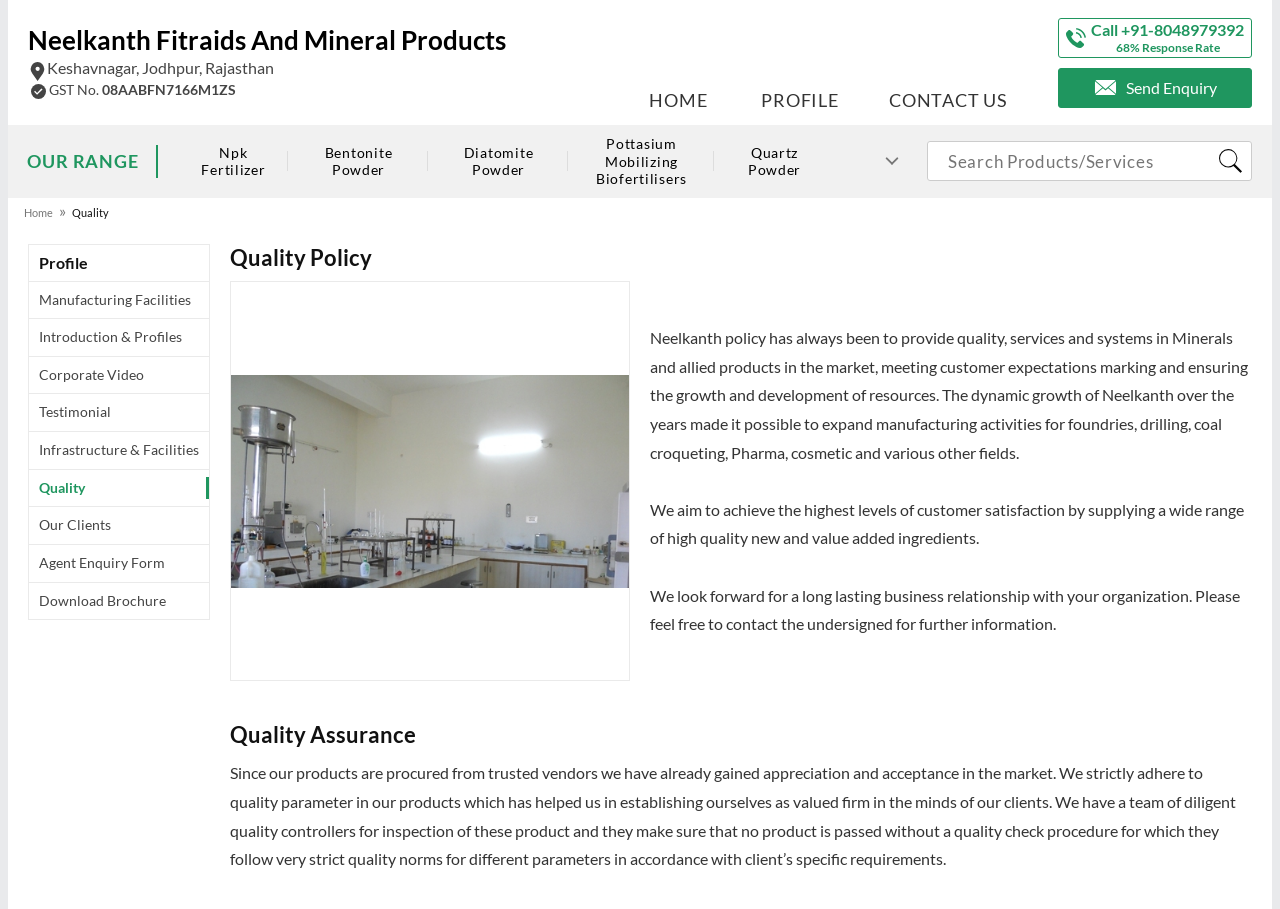Determine the bounding box for the UI element as described: "Pottasium Mobilizing Biofertilisers". The coordinates should be represented as four float numbers between 0 and 1, formatted as [left, top, right, bottom].

[0.445, 0.138, 0.558, 0.217]